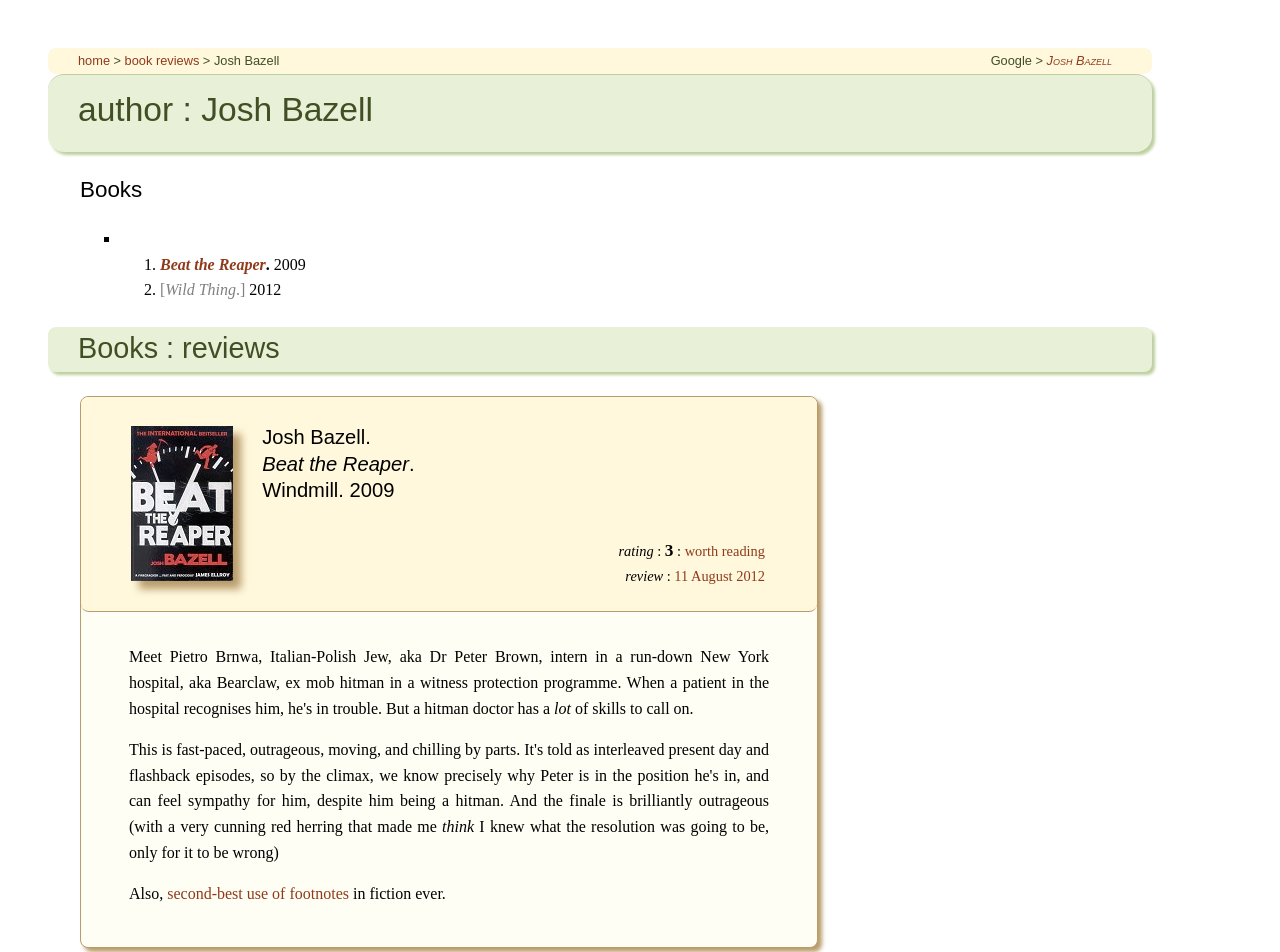Reply to the question with a single word or phrase:
What is the rating of the book 'Beat the Reaper'?

3